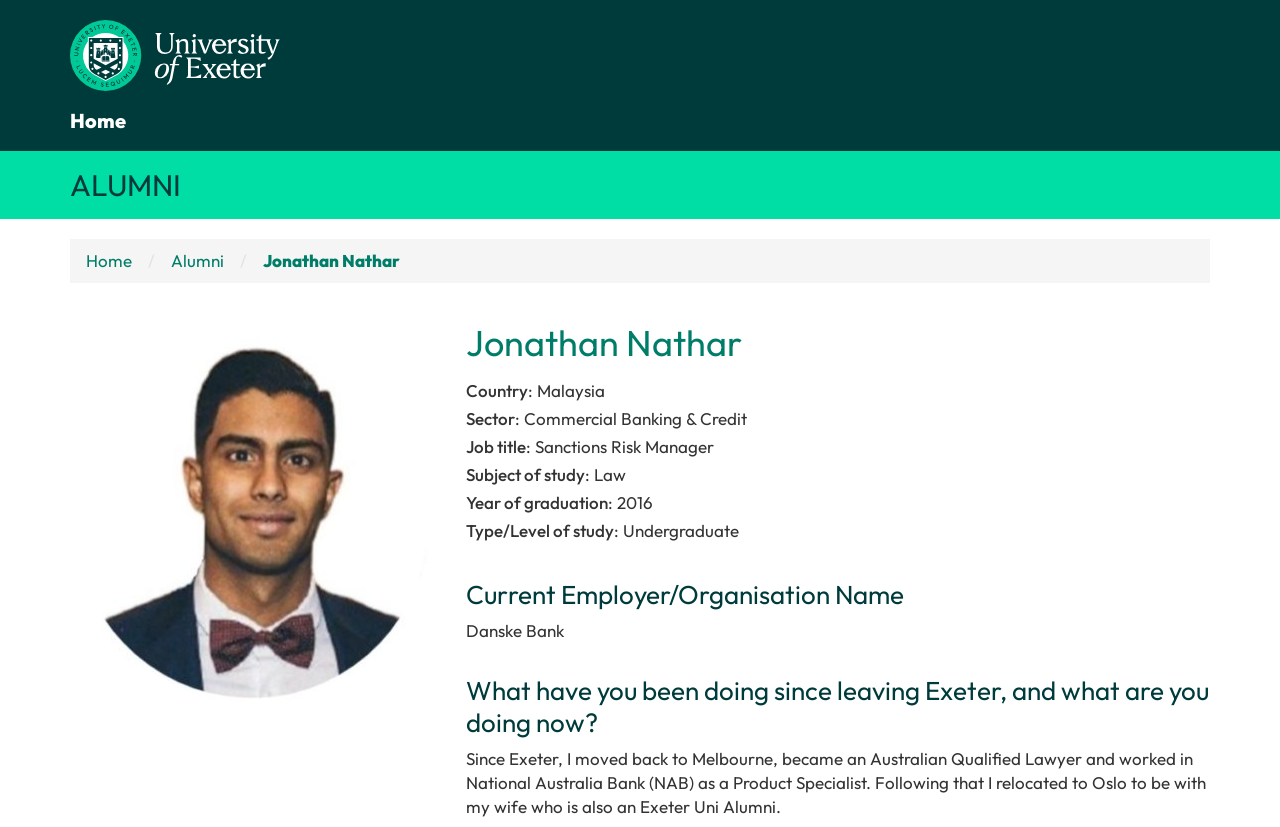Locate the bounding box coordinates of the UI element described by: "Alumni". Provide the coordinates as four float numbers between 0 and 1, formatted as [left, top, right, bottom].

[0.055, 0.201, 0.141, 0.247]